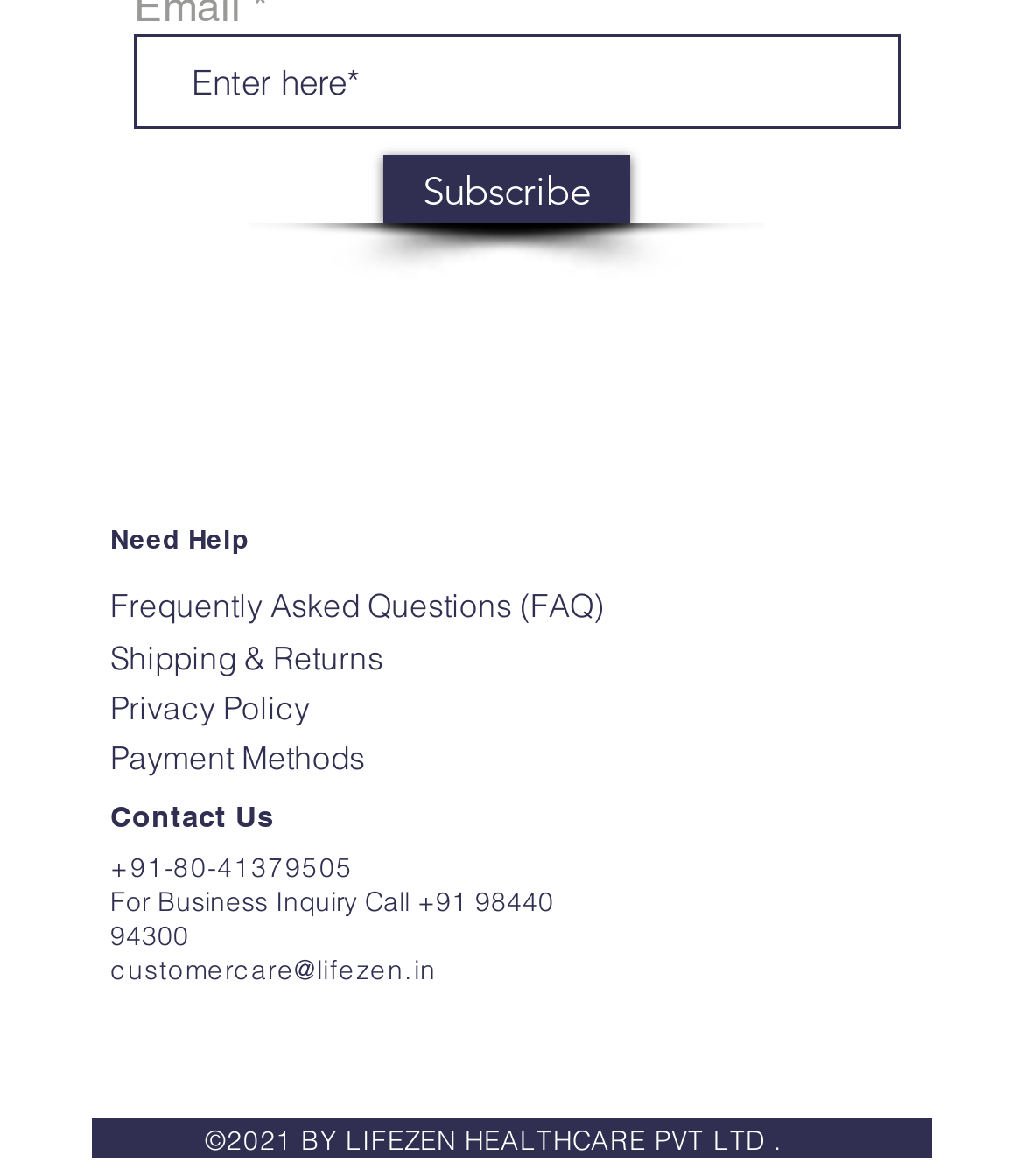Please determine the bounding box coordinates for the element that should be clicked to follow these instructions: "Subscribe to newsletter".

[0.374, 0.132, 0.615, 0.19]